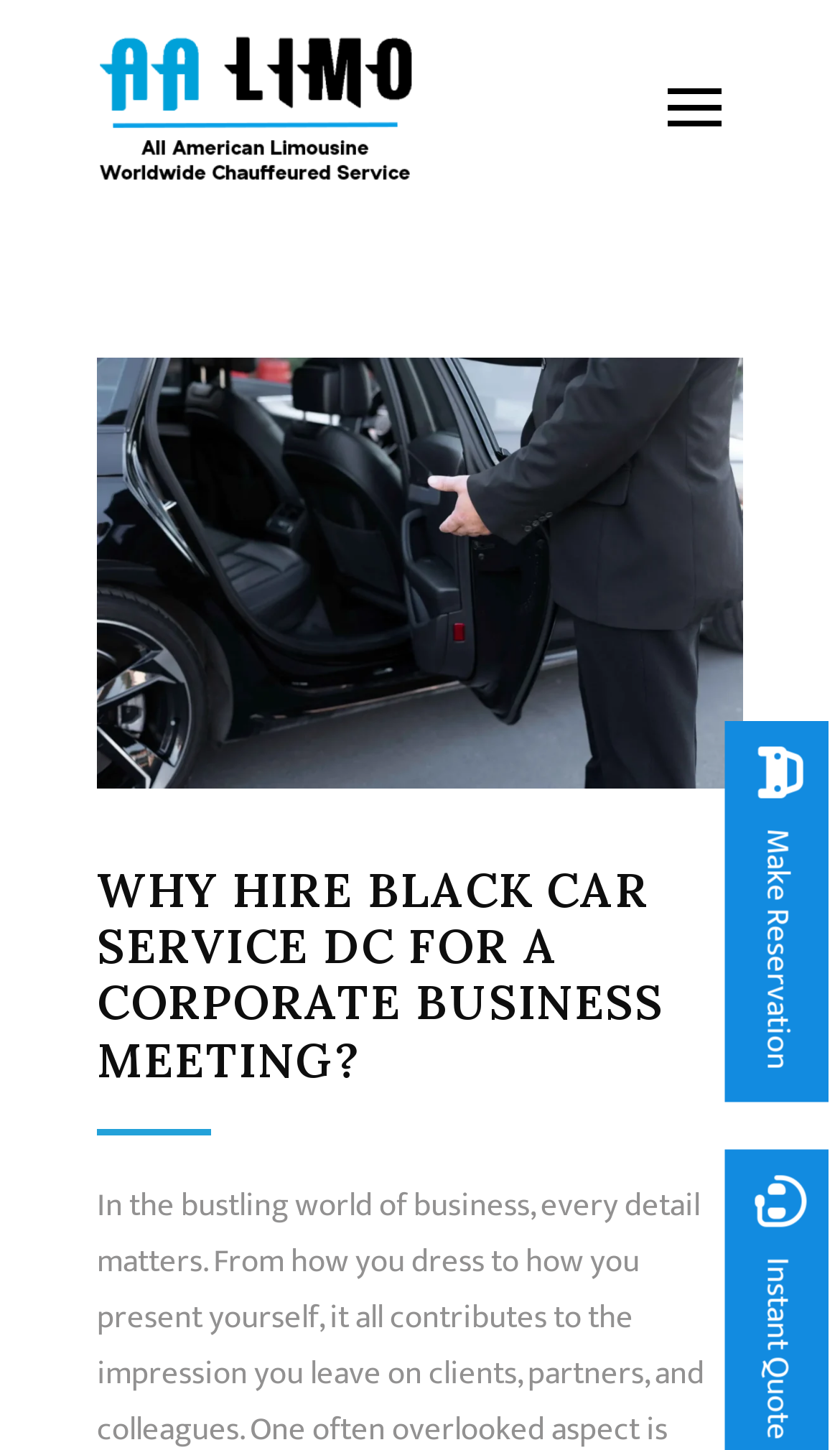What is the purpose of the black car service?
Use the image to give a comprehensive and detailed response to the question.

The heading element on the page asks 'WHY HIRE BLACK CAR SERVICE DC FOR A CORPORATE BUSINESS MEETING?', which suggests that the black car service is intended for corporate business meetings.